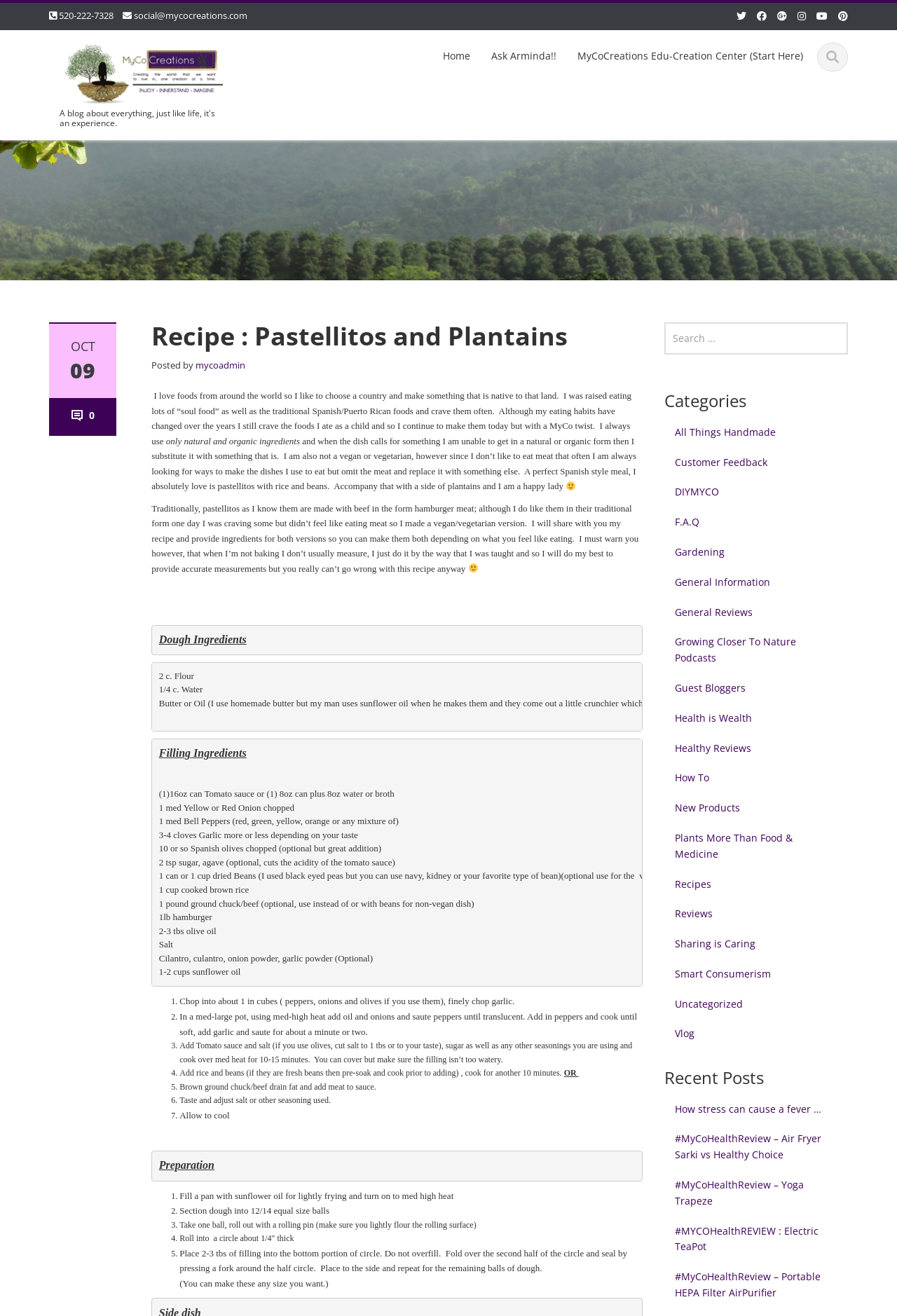Please determine the bounding box coordinates of the area that needs to be clicked to complete this task: 'Click the 'Ask Arminda!!' link'. The coordinates must be four float numbers between 0 and 1, formatted as [left, top, right, bottom].

[0.536, 0.032, 0.632, 0.053]